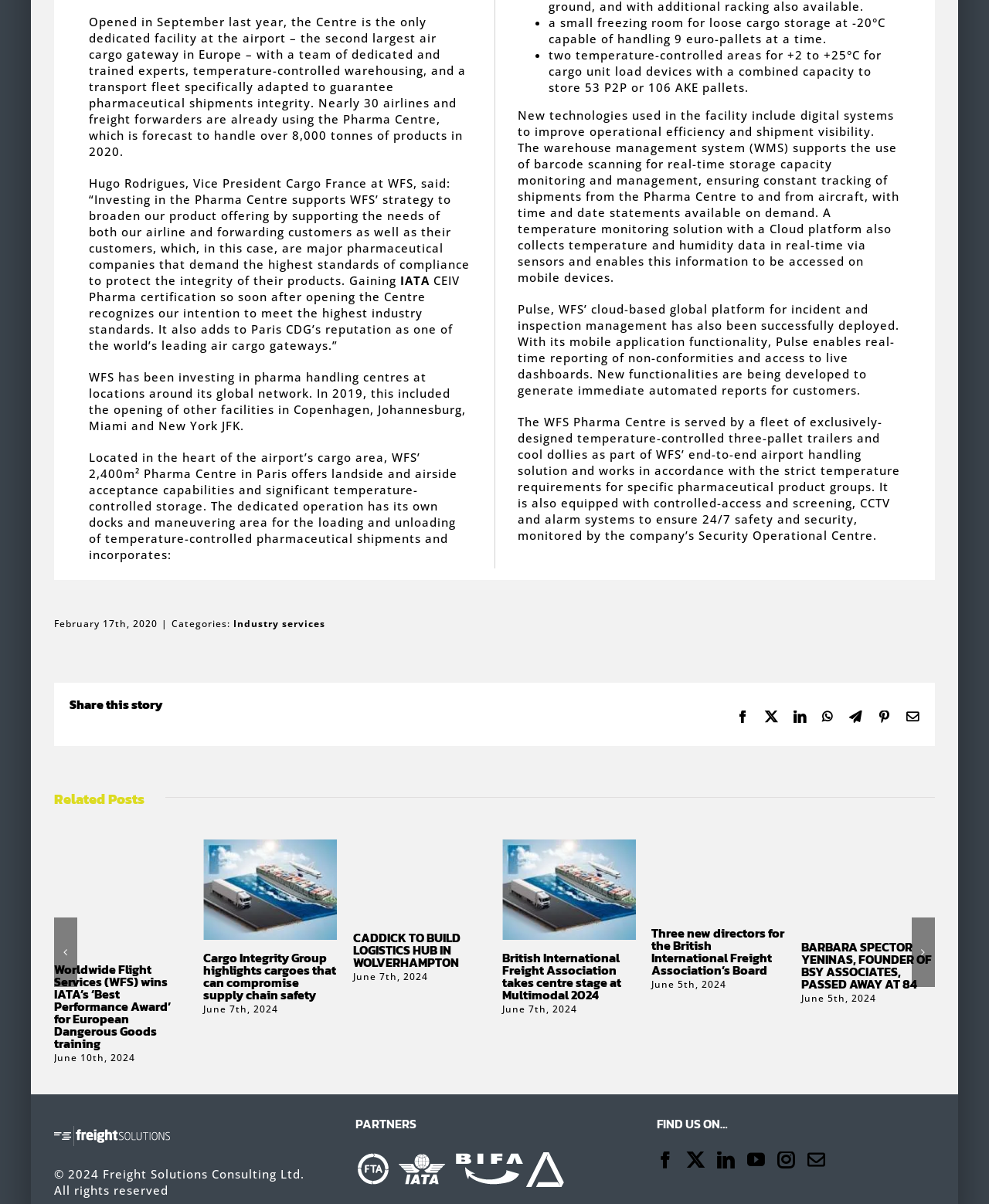Locate the bounding box coordinates of the element you need to click to accomplish the task described by this instruction: "View related post 5".

[0.538, 0.697, 0.673, 0.824]